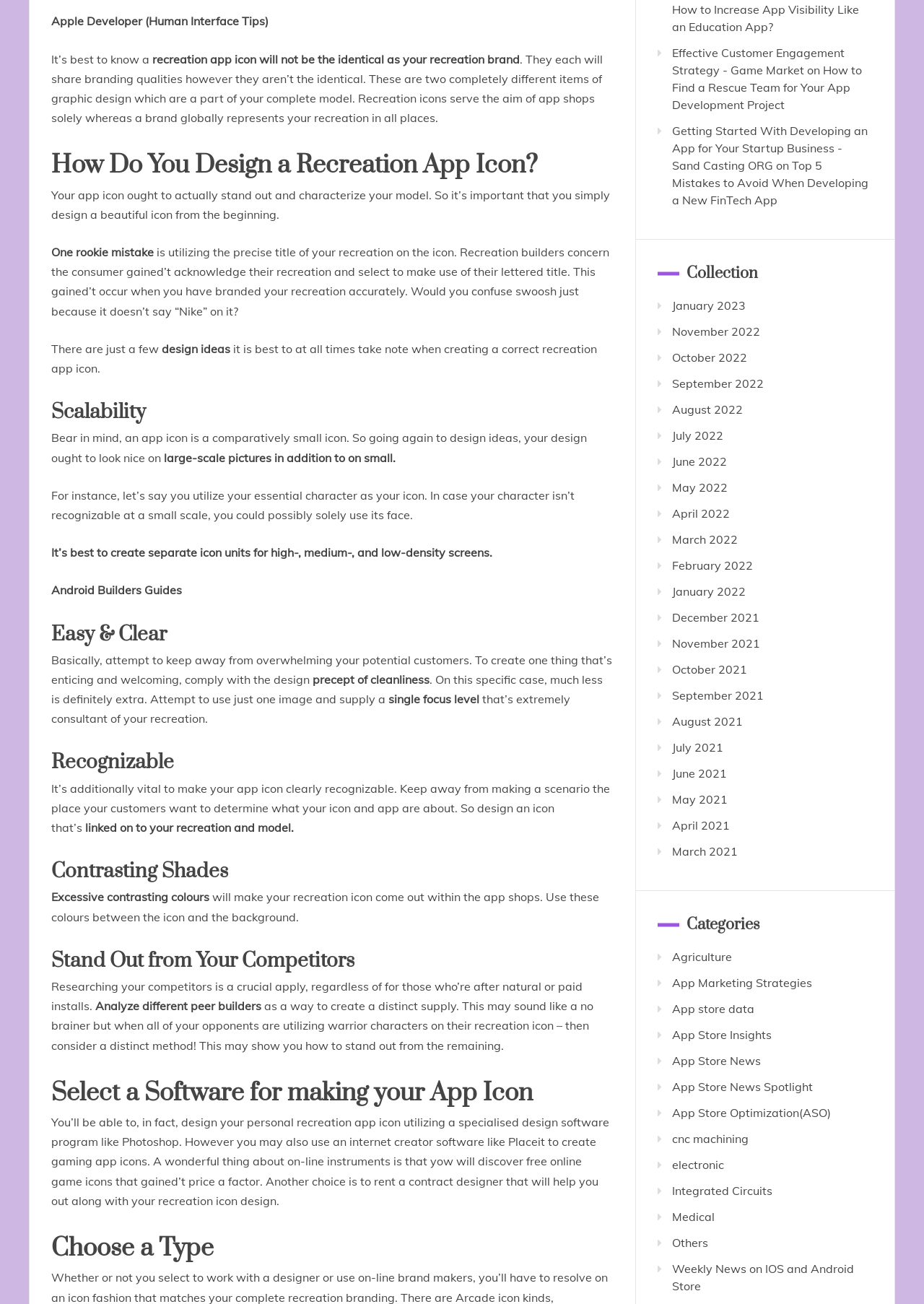Please mark the clickable region by giving the bounding box coordinates needed to complete this instruction: "View 'App Store Optimization(ASO)'".

[0.727, 0.848, 0.899, 0.859]